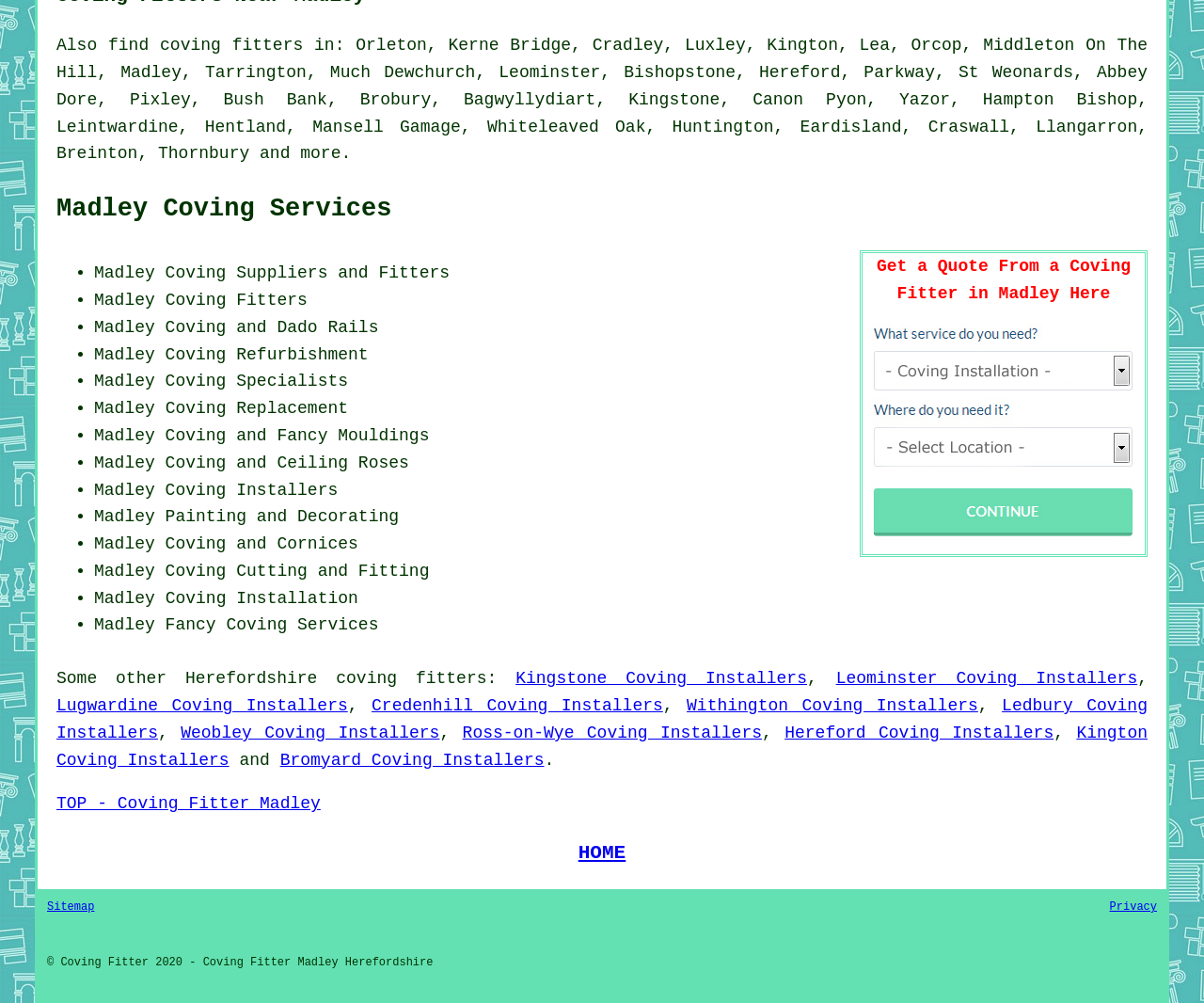What is the scope of coving services offered?
Based on the visual, give a brief answer using one word or a short phrase.

Various services